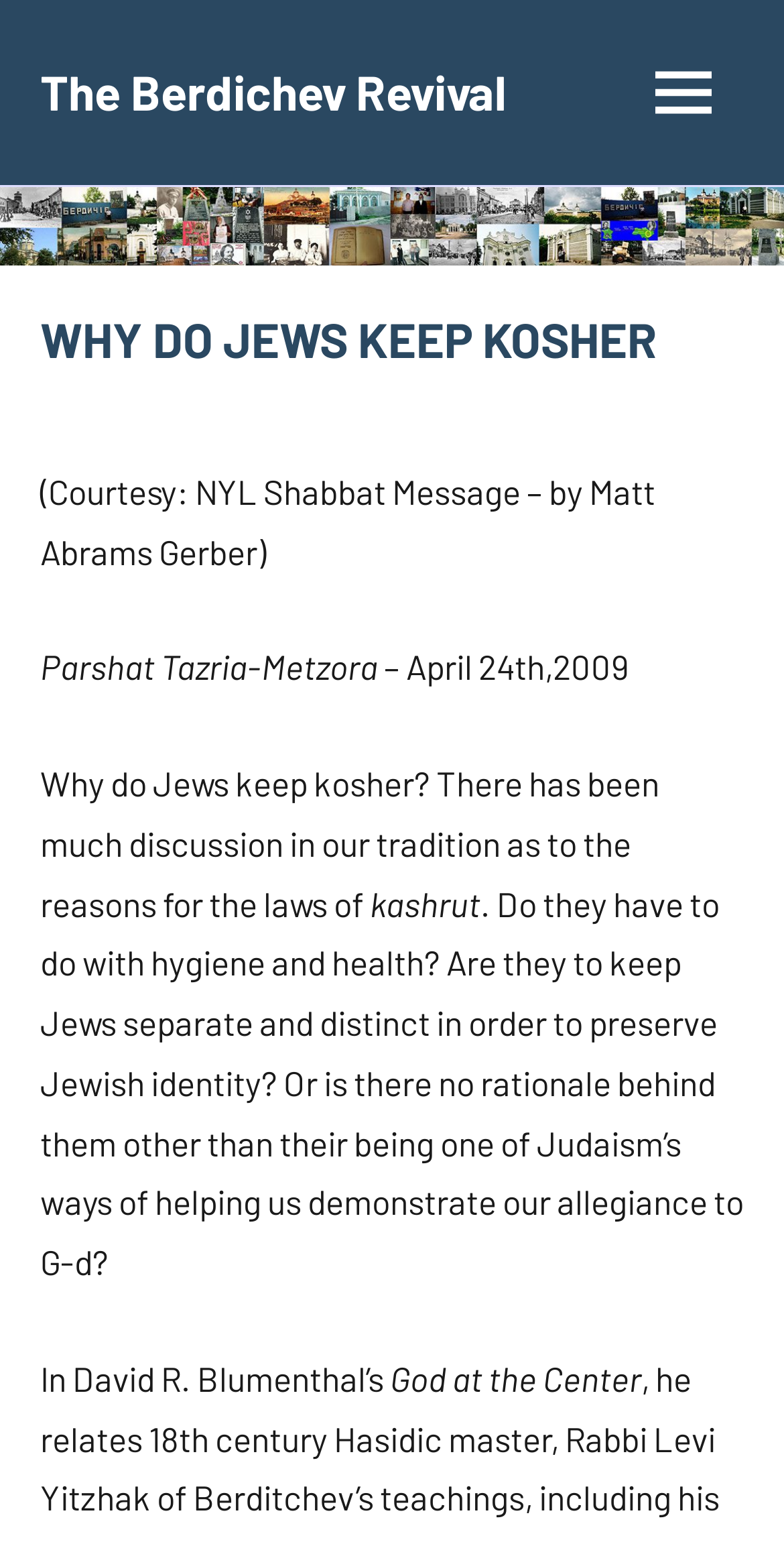Please determine the bounding box of the UI element that matches this description: 20 de May de 2021. The coordinates should be given as (top-left x, top-left y, bottom-right x, bottom-right y), with all values between 0 and 1.

[0.051, 0.267, 0.126, 0.428]